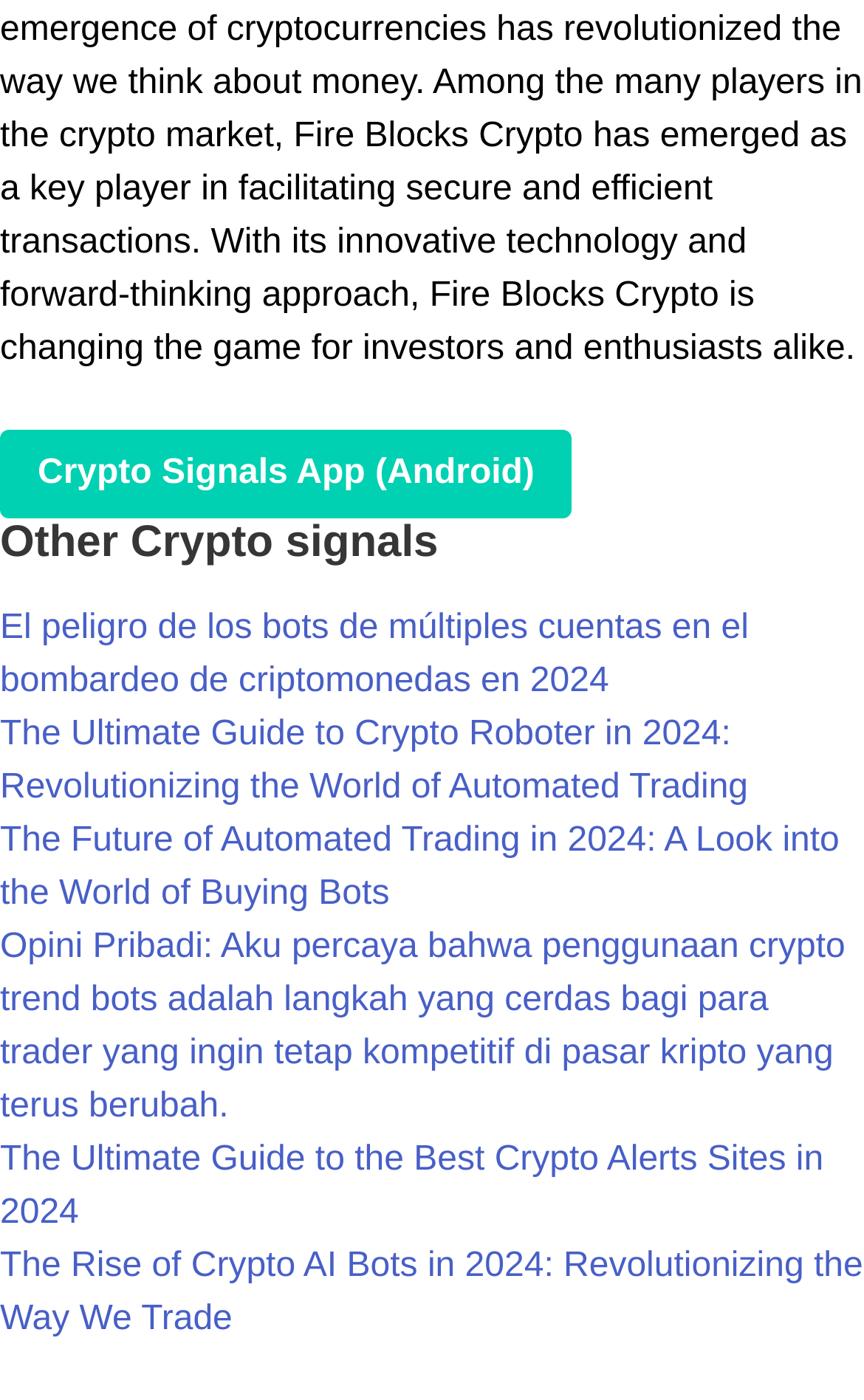Is there a heading on the webpage?
Please provide a single word or phrase in response based on the screenshot.

Yes